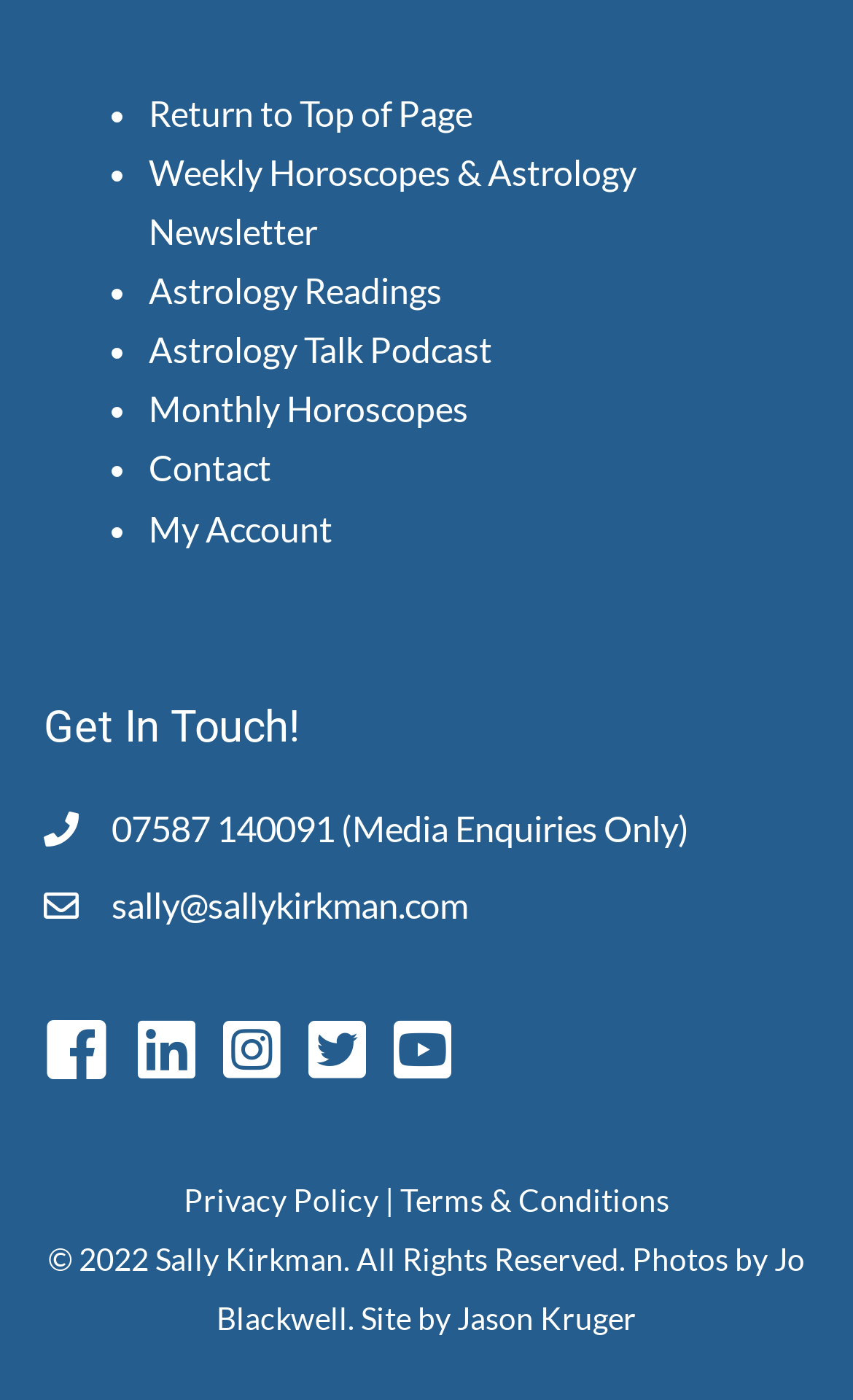What is the primary purpose of this webpage?
Examine the image and provide an in-depth answer to the question.

The webpage appears to be related to astrology and horoscopes, as it contains links to weekly horoscopes, astrology readings, and monthly horoscopes. The presence of these links suggests that the primary purpose of the webpage is to provide information and services related to astrology and horoscopes.